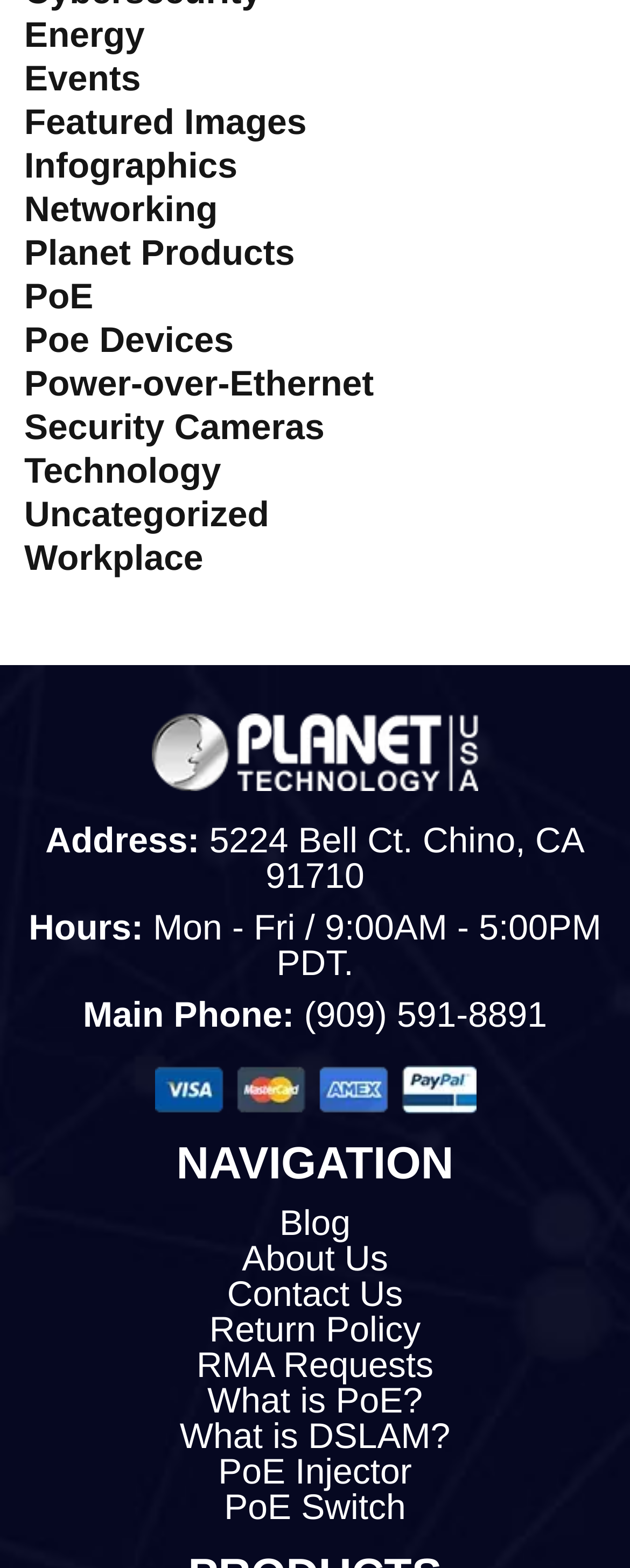Specify the bounding box coordinates of the element's region that should be clicked to achieve the following instruction: "View Planet Technology image". The bounding box coordinates consist of four float numbers between 0 and 1, in the format [left, top, right, bottom].

[0.241, 0.455, 0.759, 0.505]